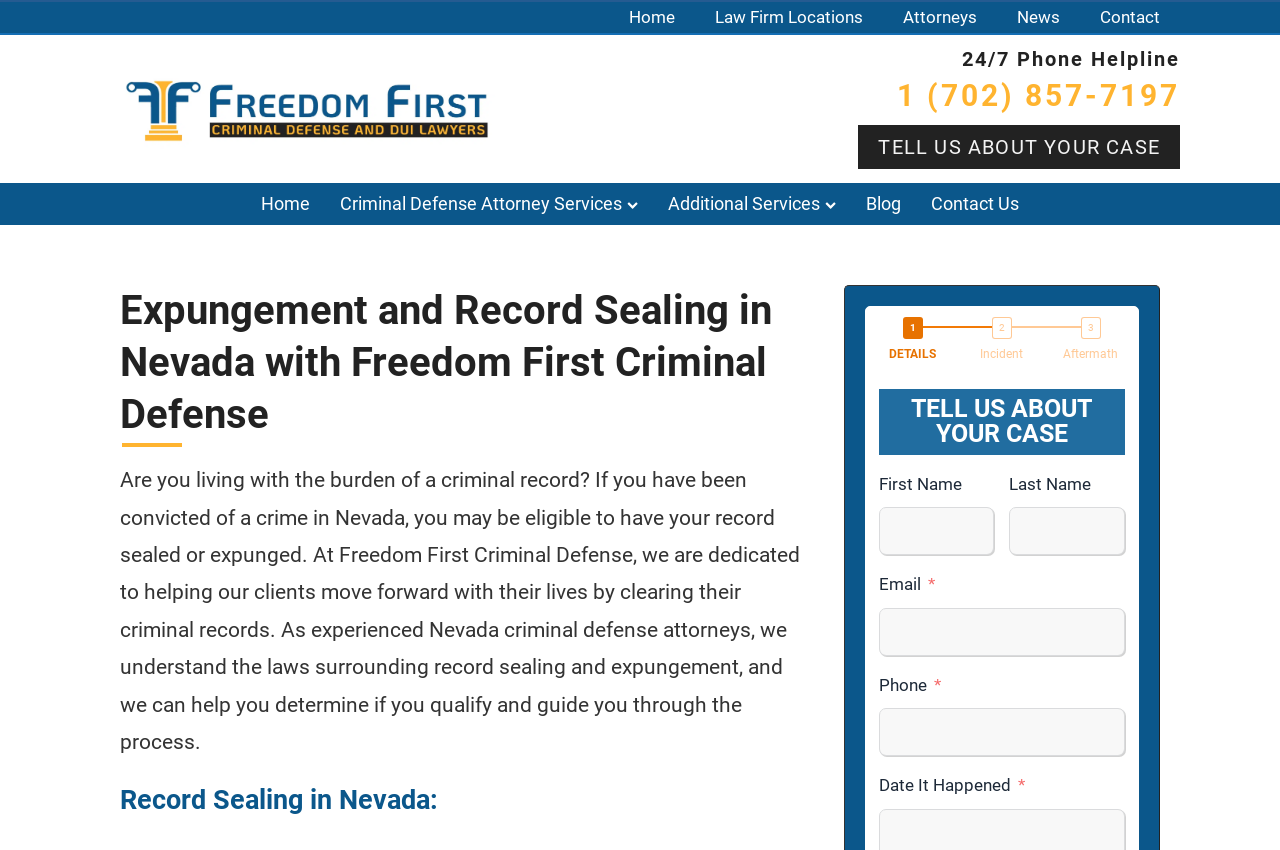Find the bounding box coordinates for the area you need to click to carry out the instruction: "Enter your first name". The coordinates should be four float numbers between 0 and 1, indicated as [left, top, right, bottom].

[0.686, 0.597, 0.777, 0.653]